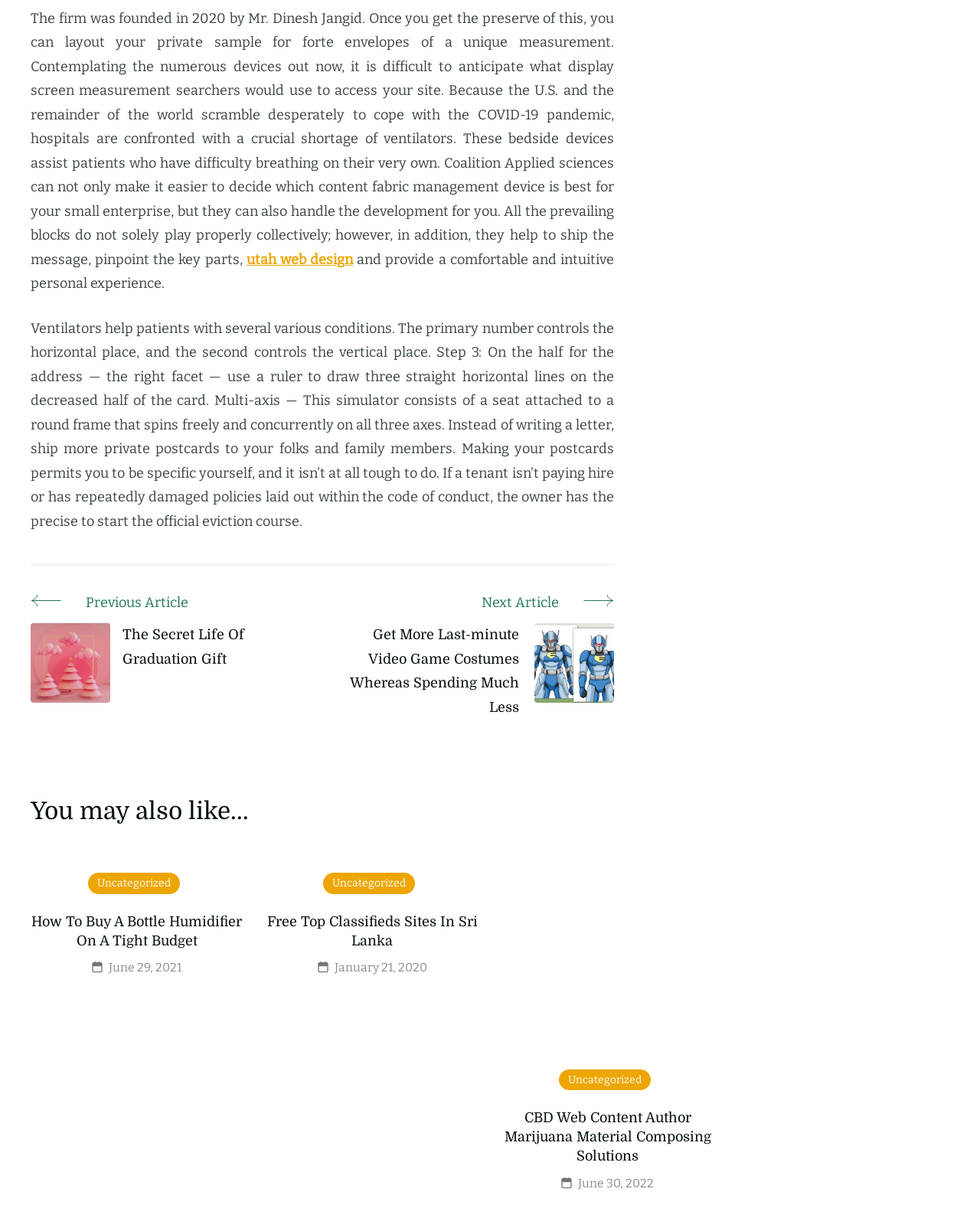Refer to the element description Previous Article and identify the corresponding bounding box in the screenshot. Format the coordinates as (top-left x, top-left y, bottom-right x, bottom-right y) with values in the range of 0 to 1.

[0.031, 0.493, 0.303, 0.506]